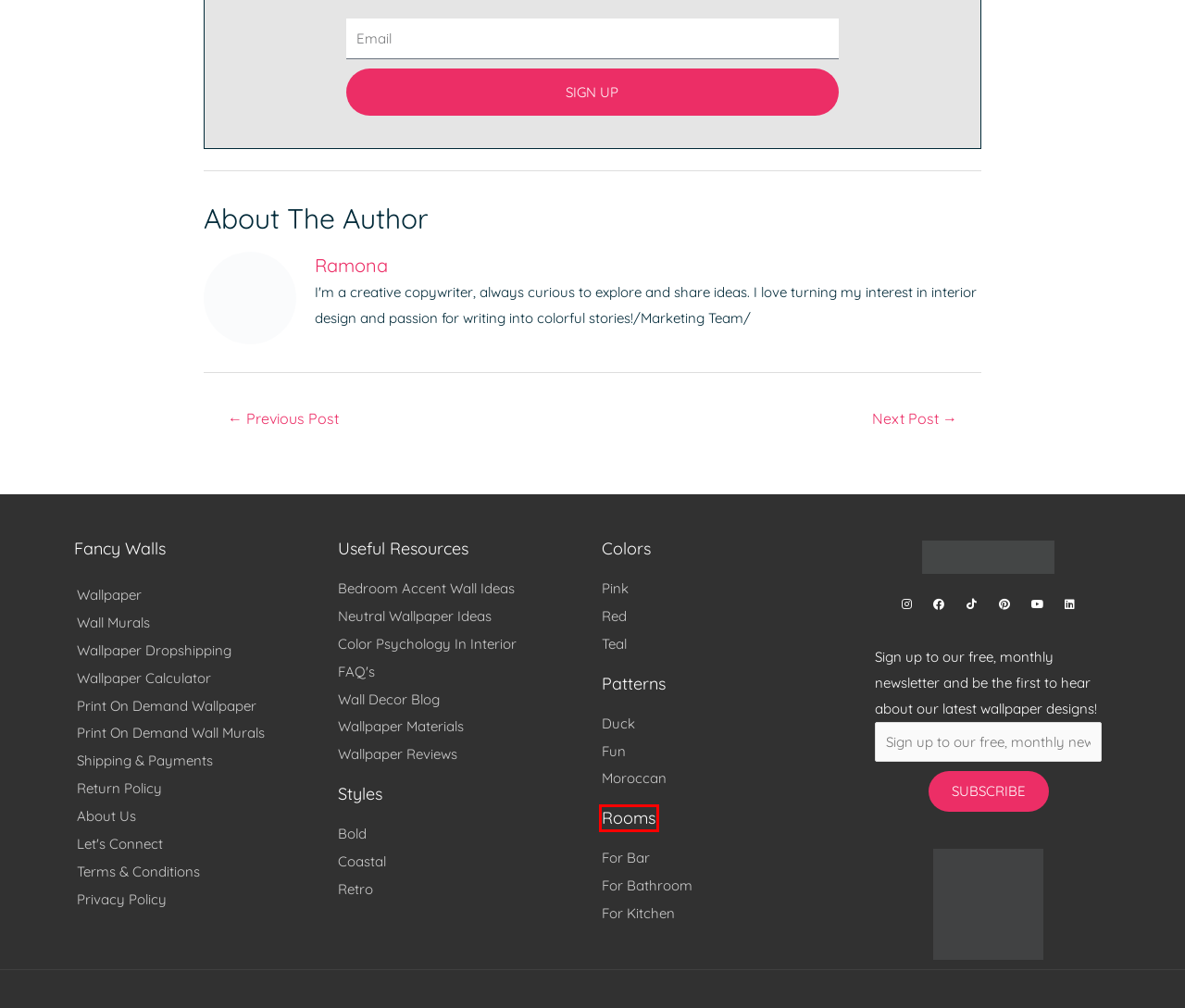Observe the provided screenshot of a webpage with a red bounding box around a specific UI element. Choose the webpage description that best fits the new webpage after you click on the highlighted element. These are your options:
A. Retro wallpapers - Peel and Stick or Non-Pasted | Save 25%
B. The Role of Color Psychology in Interior Design - Fancy Walls
C. Wallpaper Calculator for Fancy Walls wallpaper
D. Bedroom Accent Wall ideas for 2023 - Accent Wall Guide
E. Wallpaper material and properties | Fancy Walls
F. Duck wallpapers - Peel and Stick or Non-Pasted | Save 25%
G. Shop wallpaper for different premises - Fancy Walls
H. Teal wallpapers - Peel and Stick or Non-Pasted | Save 25%

G